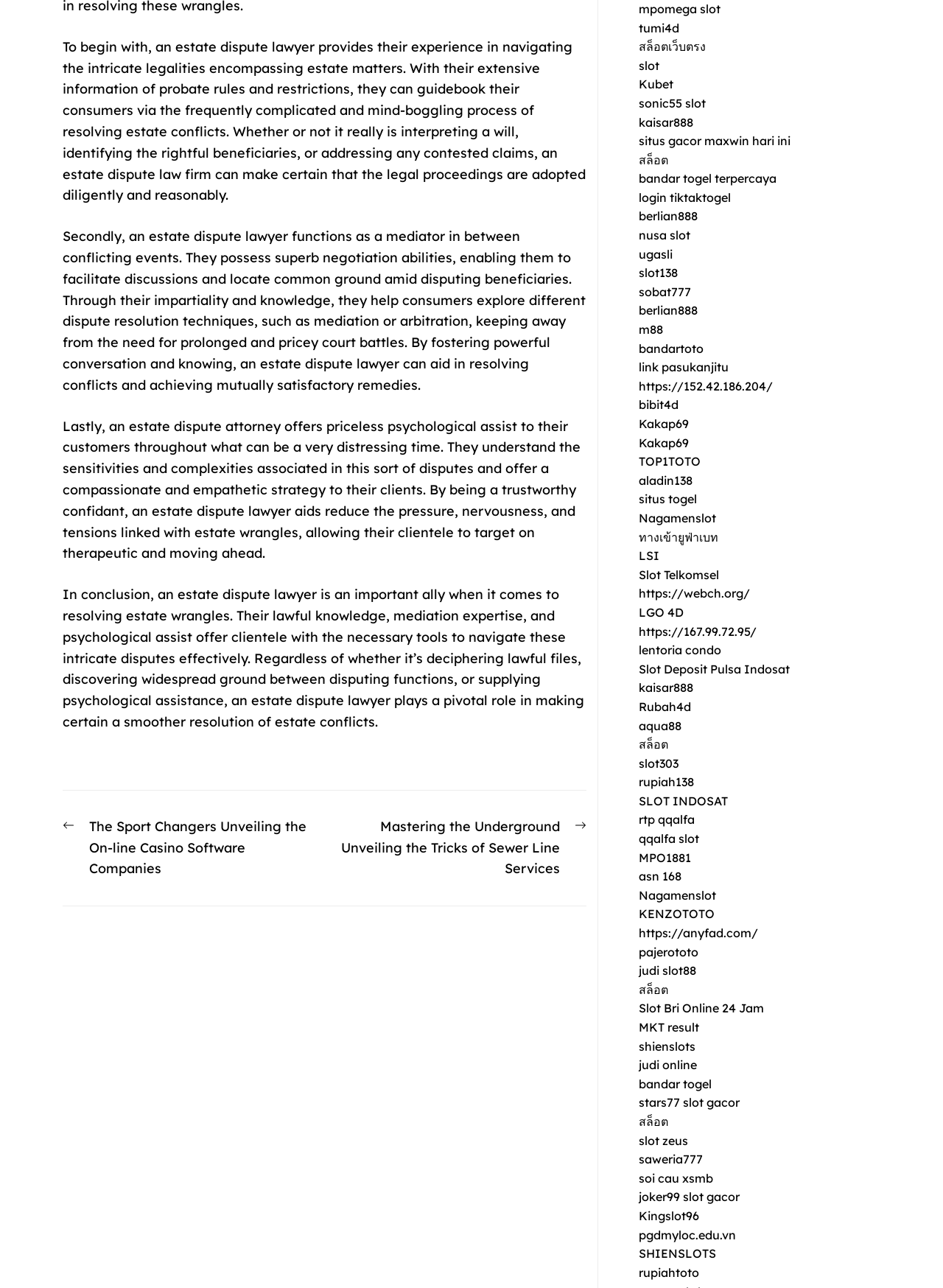Determine the bounding box of the UI element mentioned here: "soi cau xsmb". The coordinates must be in the format [left, top, right, bottom] with values ranging from 0 to 1.

[0.677, 0.909, 0.756, 0.92]